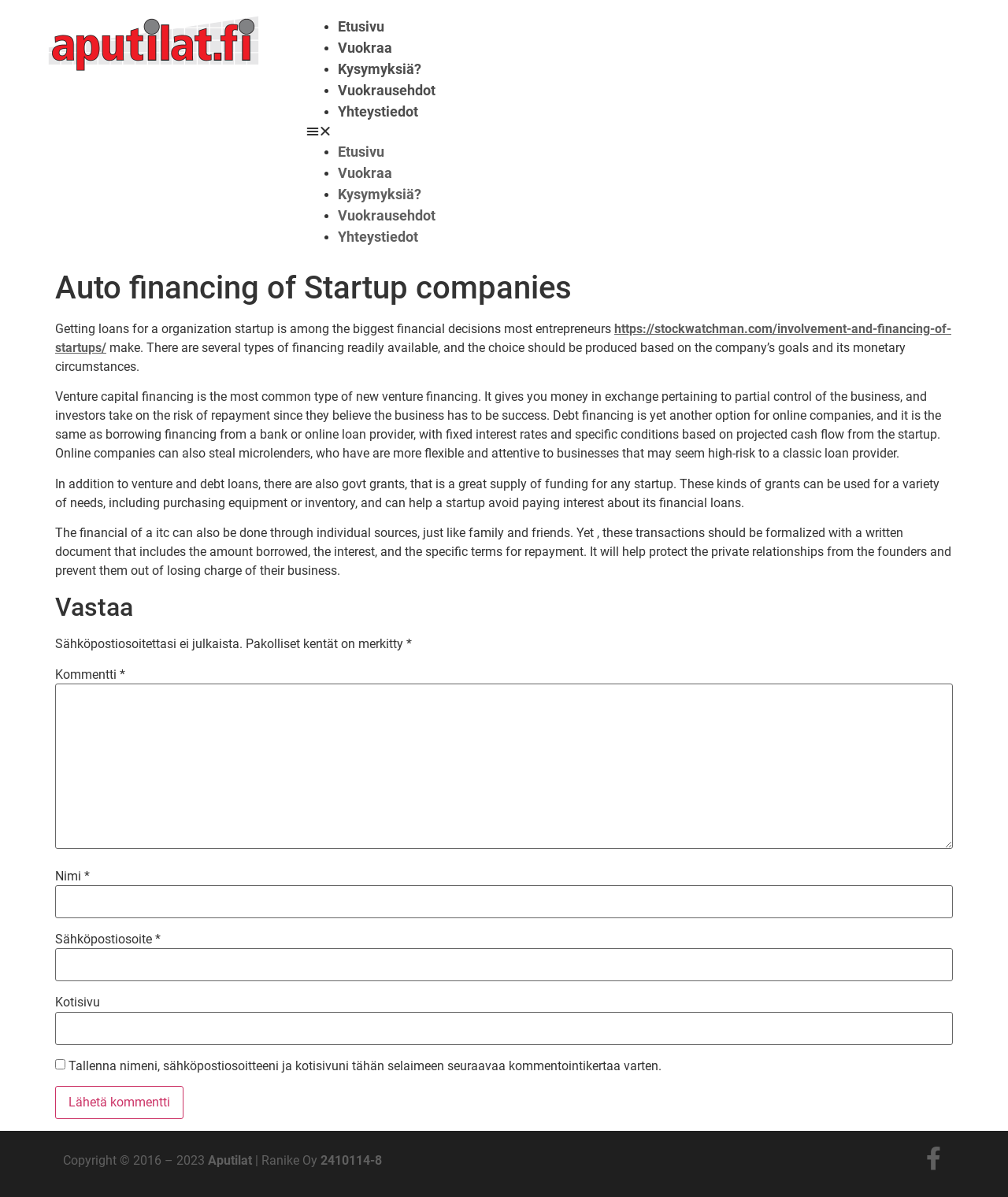Using the provided element description, identify the bounding box coordinates as (top-left x, top-left y, bottom-right x, bottom-right y). Ensure all values are between 0 and 1. Description: parent_node: Sähköpostiosoite * aria-describedby="email-notes" name="email"

[0.055, 0.792, 0.945, 0.82]